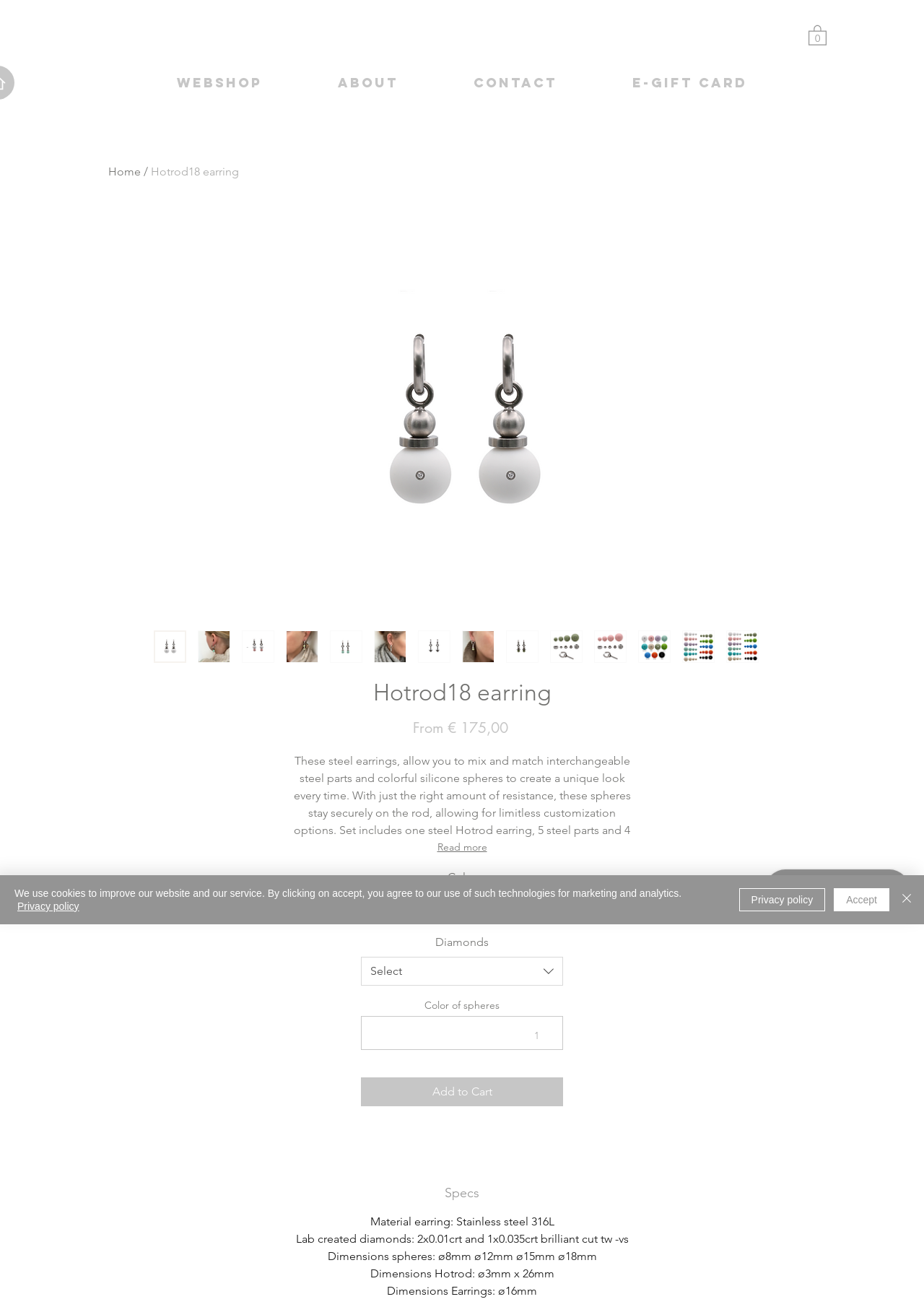Show the bounding box coordinates for the element that needs to be clicked to execute the following instruction: "Click the 'Webshop' link". Provide the coordinates in the form of four float numbers between 0 and 1, i.e., [left, top, right, bottom].

[0.15, 0.05, 0.324, 0.077]